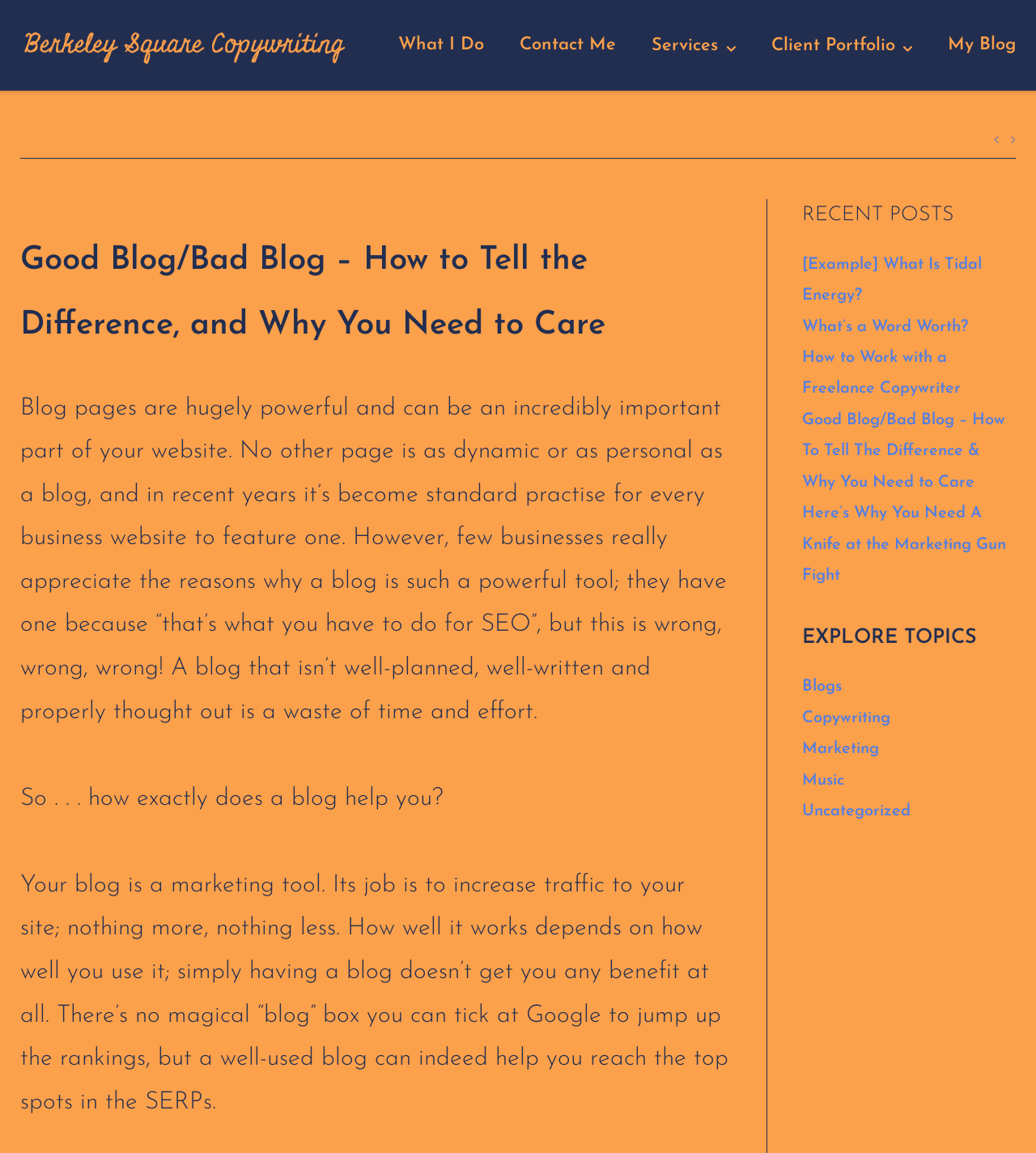Determine the bounding box coordinates for the UI element with the following description: "Services". The coordinates should be four float numbers between 0 and 1, represented as [left, top, right, bottom].

[0.629, 0.0, 0.71, 0.079]